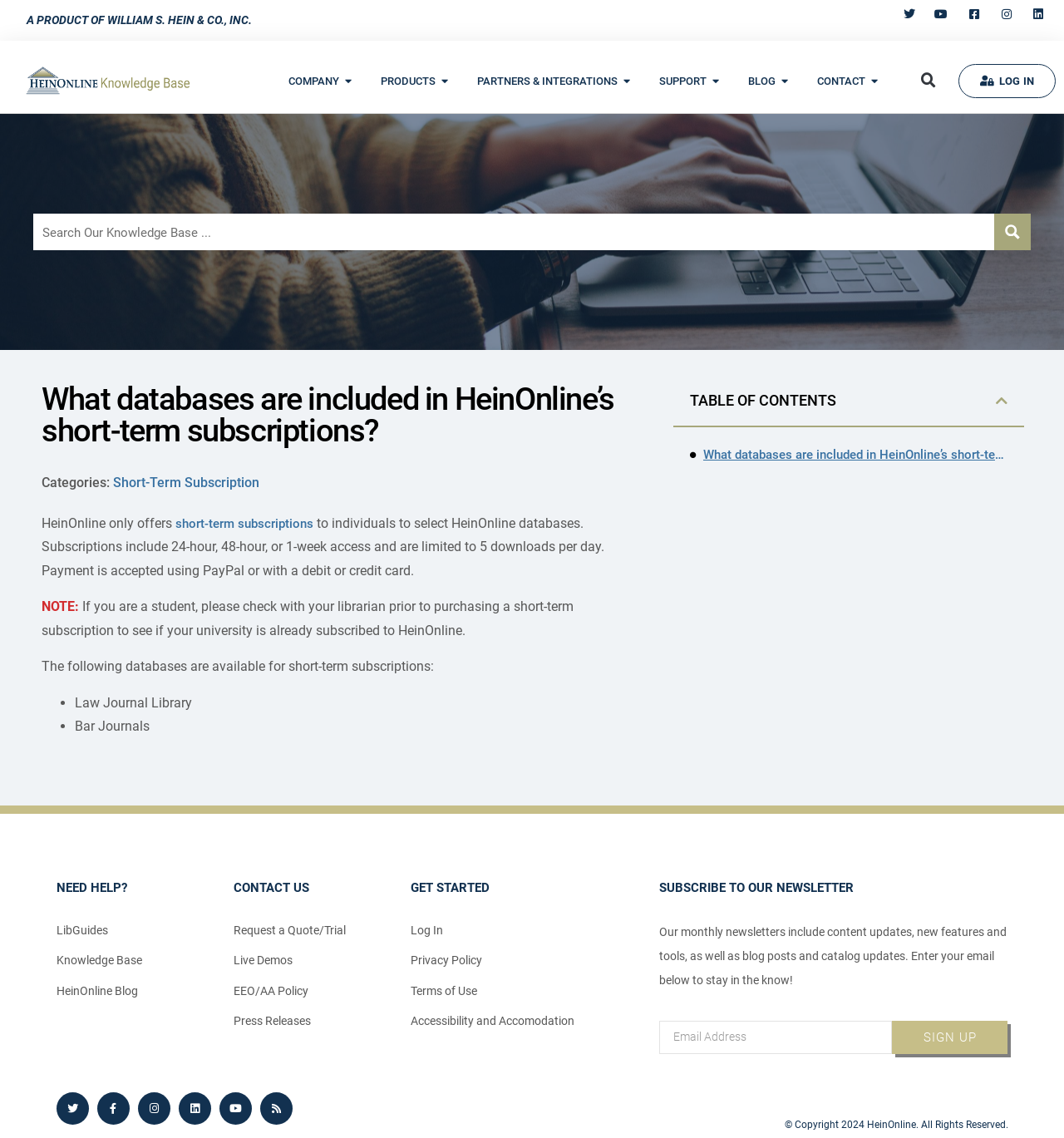Predict the bounding box coordinates of the area that should be clicked to accomplish the following instruction: "Click on the short-term subscription link". The bounding box coordinates should consist of four float numbers between 0 and 1, i.e., [left, top, right, bottom].

[0.106, 0.417, 0.244, 0.431]